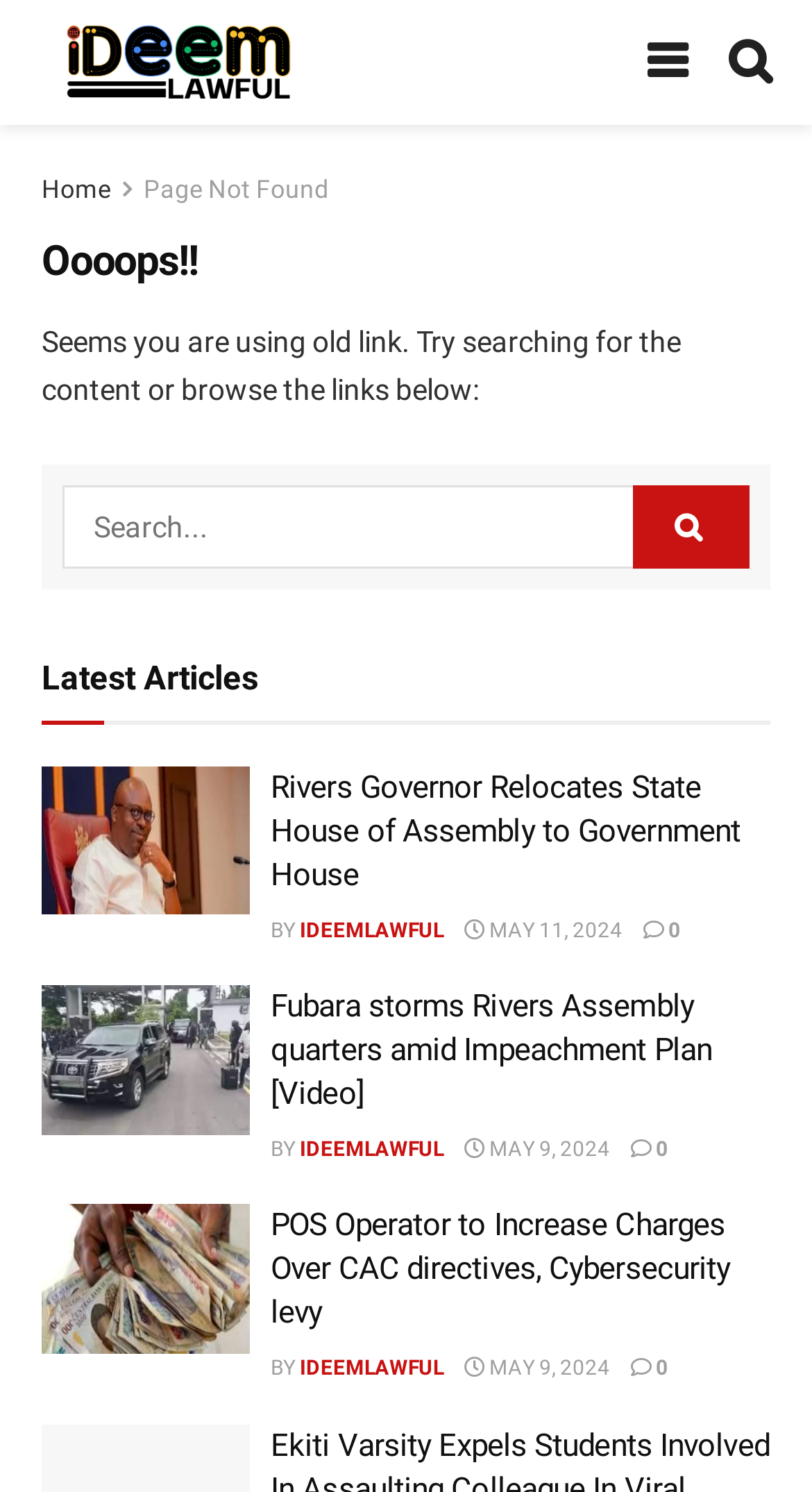What is the topic of the first article?
Look at the image and answer with only one word or phrase.

Rivers Governor Relocates State House of Assembly to Government House